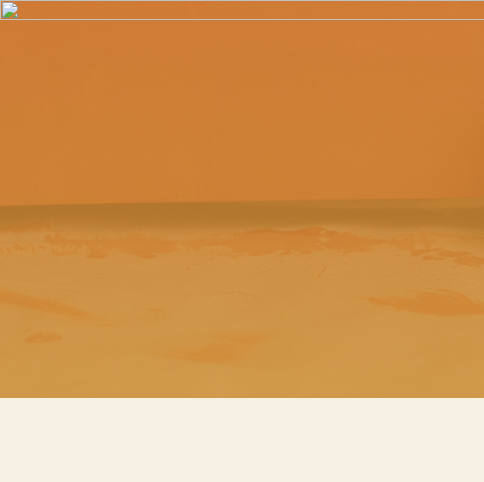What is the company's focus in their work?
Based on the visual content, answer with a single word or a brief phrase.

Industry standards and methods